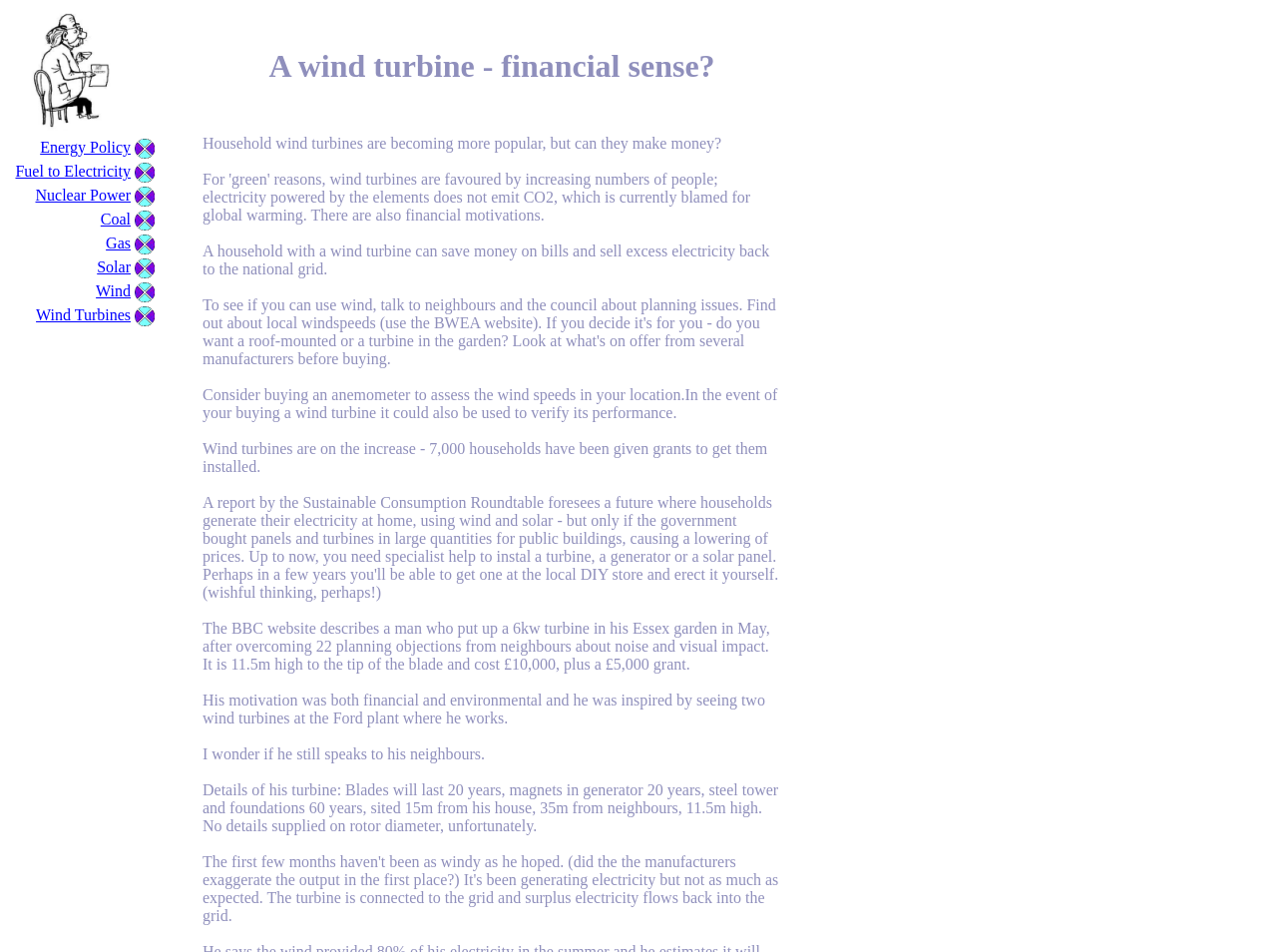Determine the bounding box coordinates of the section I need to click to execute the following instruction: "Learn about Toe Pain and Hammertoes". Provide the coordinates as four float numbers between 0 and 1, i.e., [left, top, right, bottom].

None